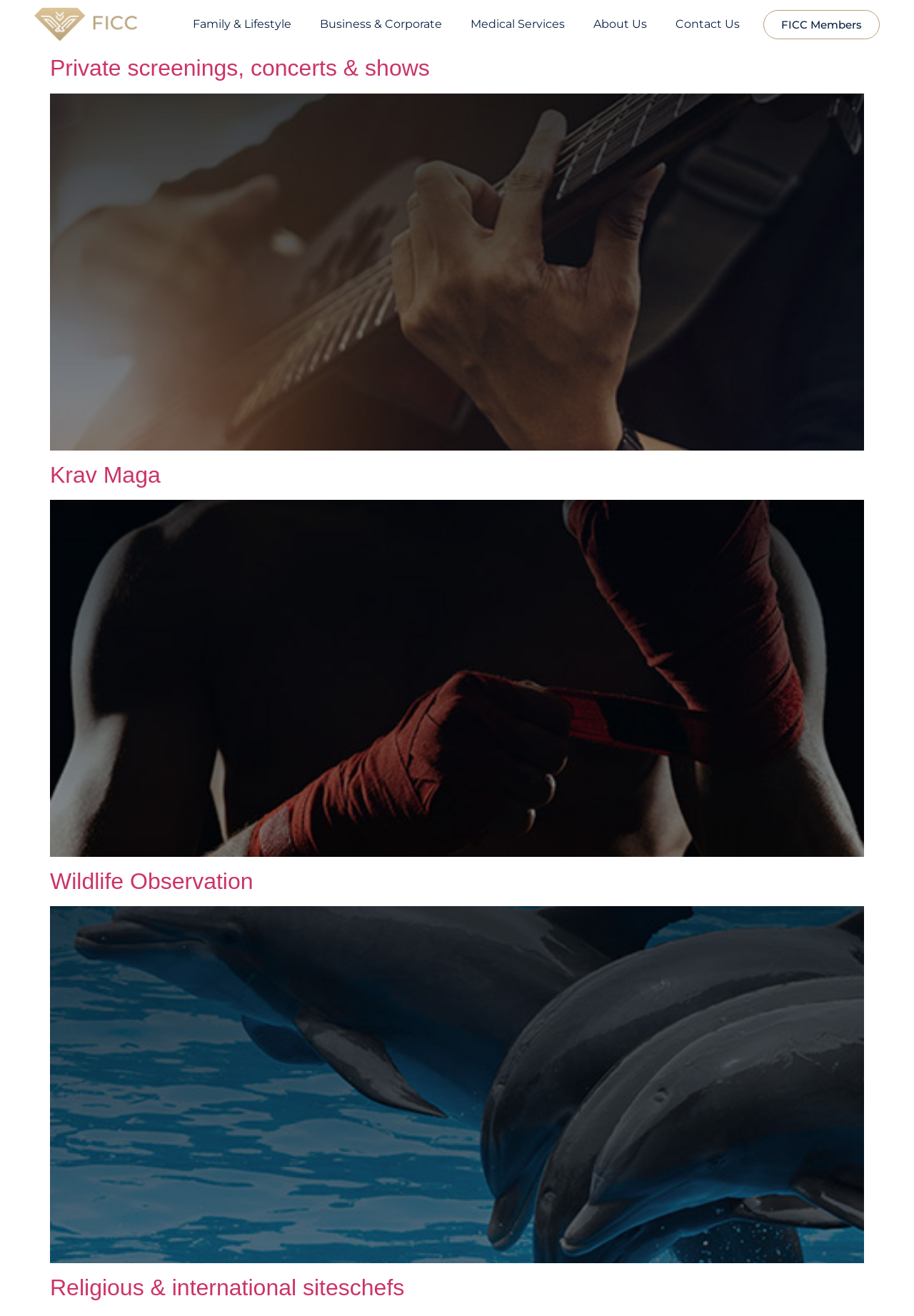Please specify the bounding box coordinates of the region to click in order to perform the following instruction: "Explore Wildlife Observation".

[0.055, 0.66, 0.277, 0.679]